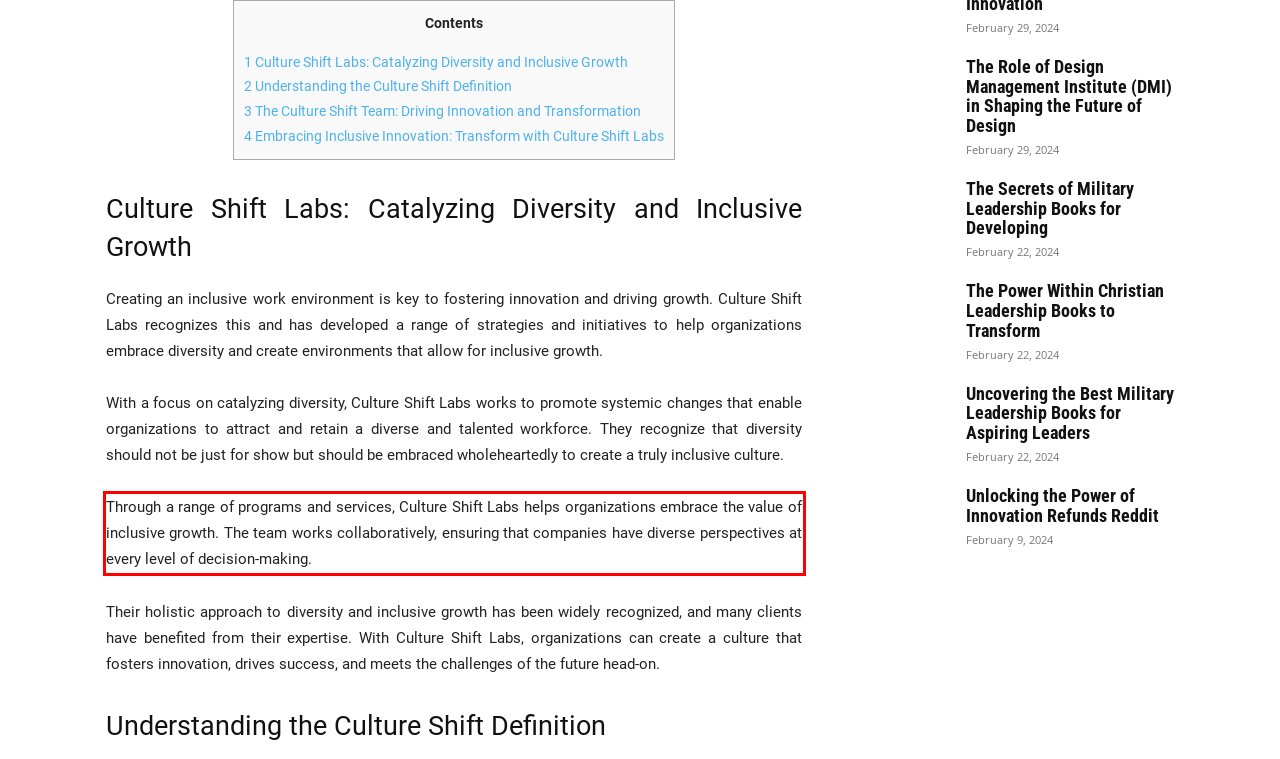You are given a webpage screenshot with a red bounding box around a UI element. Extract and generate the text inside this red bounding box.

Through a range of programs and services, Culture Shift Labs helps organizations embrace the value of inclusive growth. The team works collaboratively, ensuring that companies have diverse perspectives at every level of decision-making.